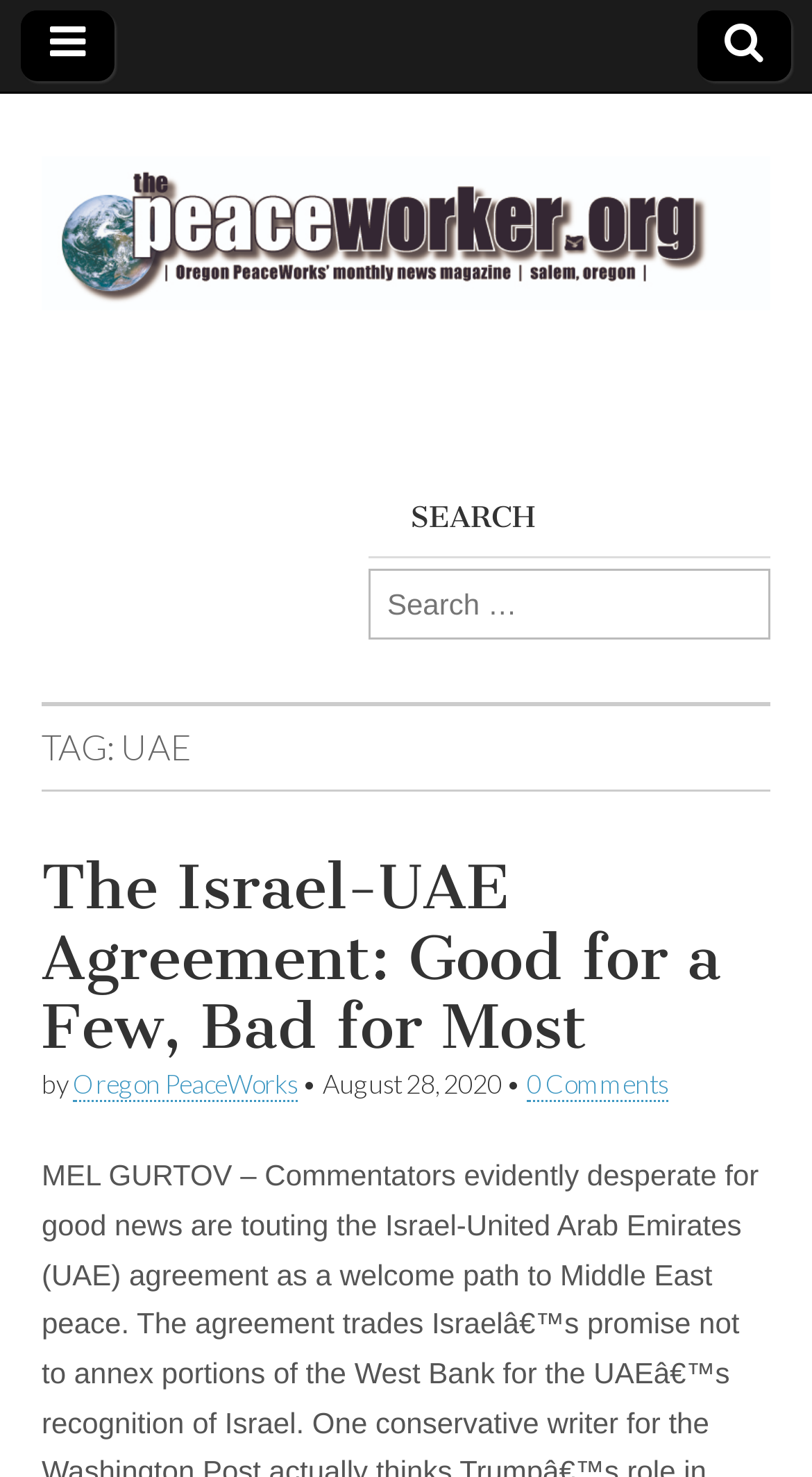How many search boxes are there?
Using the visual information, reply with a single word or short phrase.

1